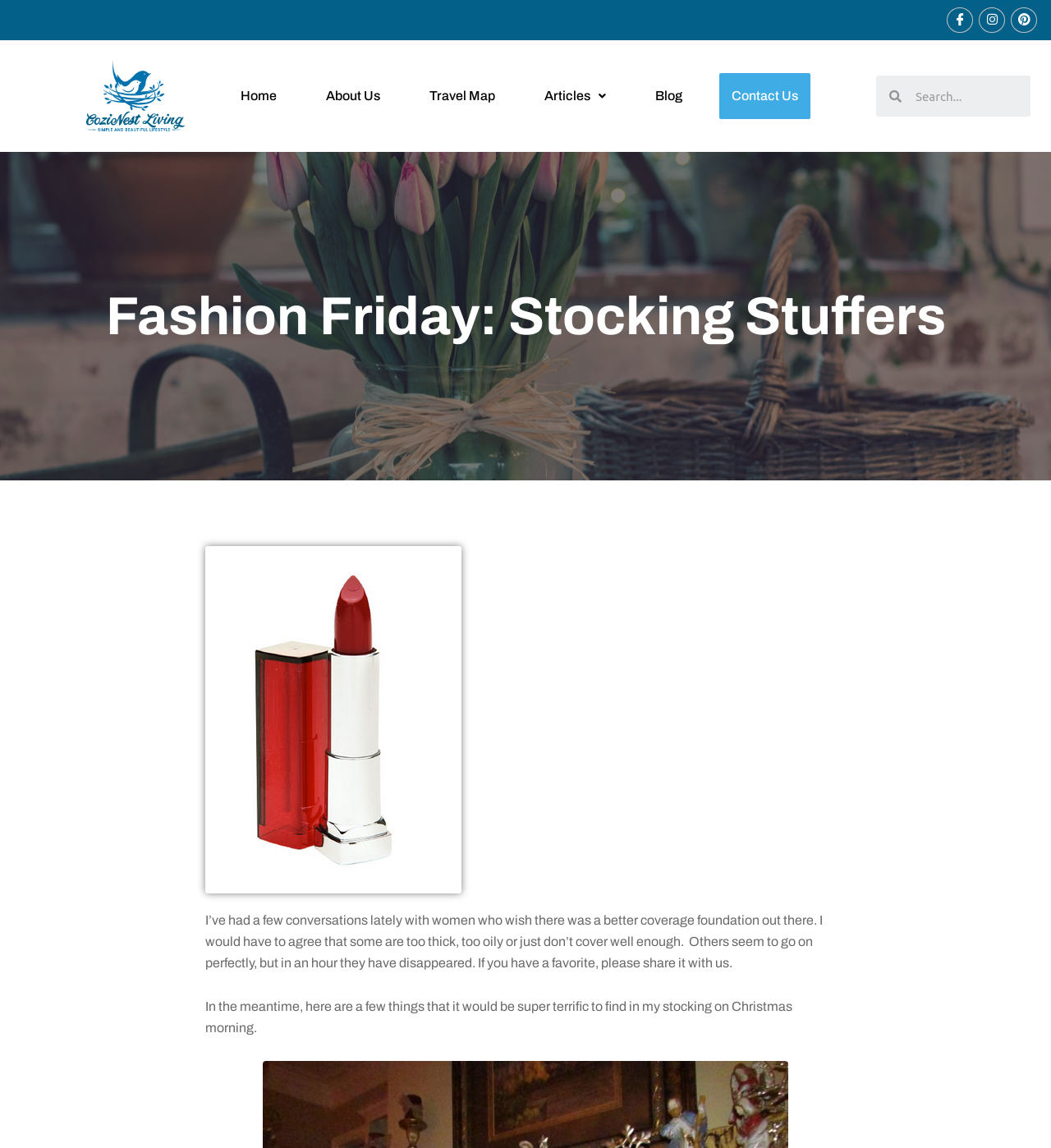Provide the bounding box coordinates of the HTML element described by the text: "Travel Map". The coordinates should be in the format [left, top, right, bottom] with values between 0 and 1.

[0.397, 0.064, 0.483, 0.104]